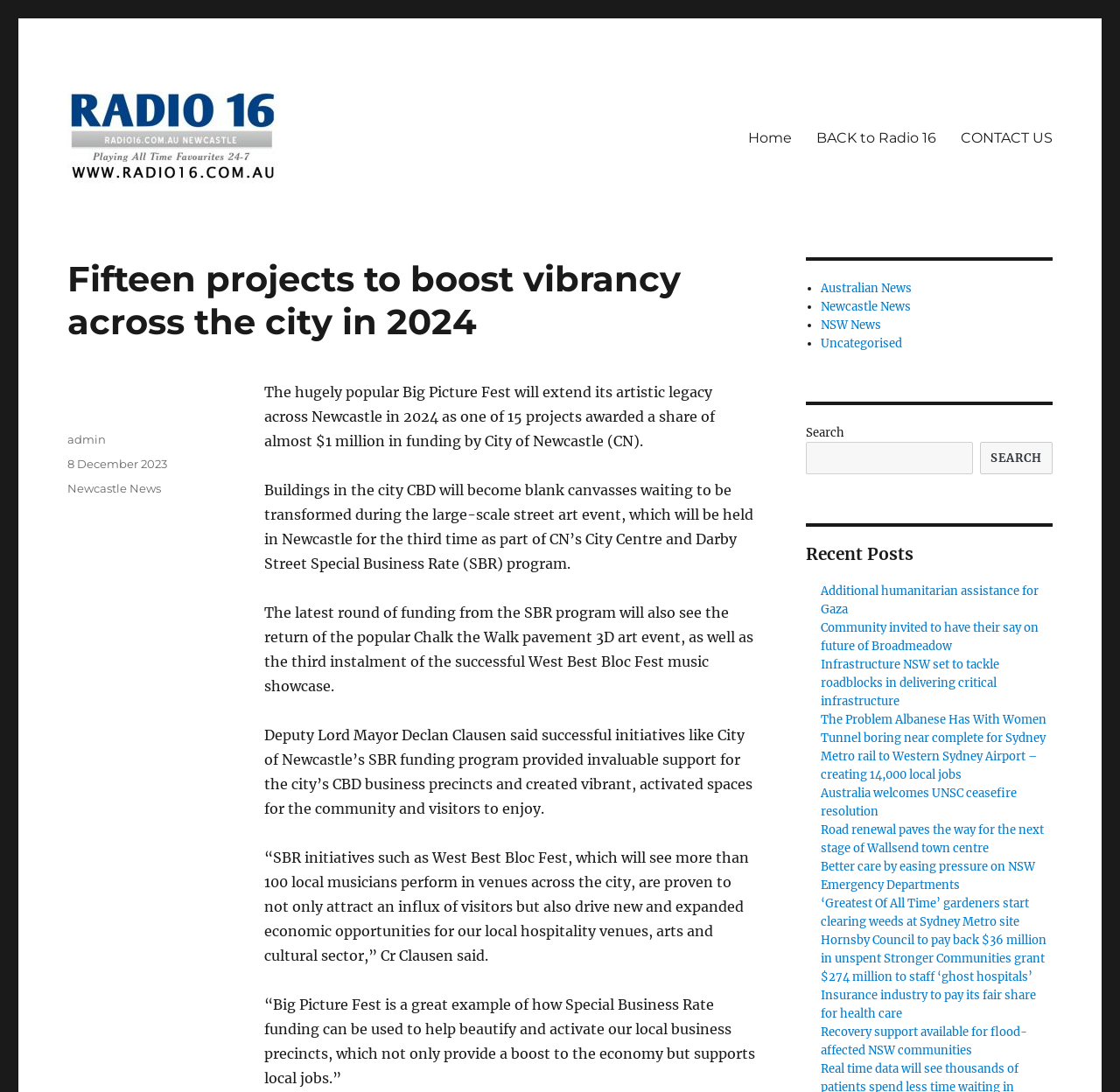Find the bounding box coordinates for the element that must be clicked to complete the instruction: "Search for something". The coordinates should be four float numbers between 0 and 1, indicated as [left, top, right, bottom].

[0.72, 0.388, 0.94, 0.434]